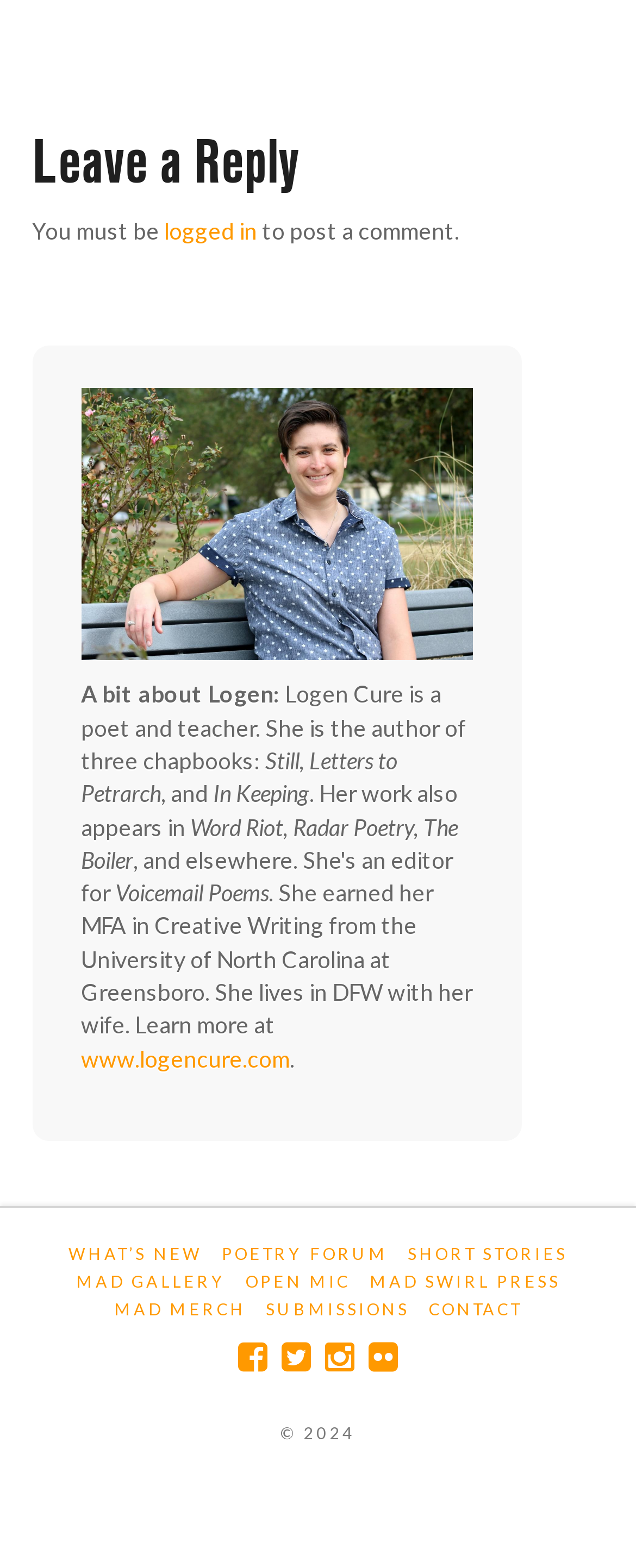Find the bounding box coordinates for the HTML element specified by: "logged in".

[0.276, 0.311, 0.422, 0.328]